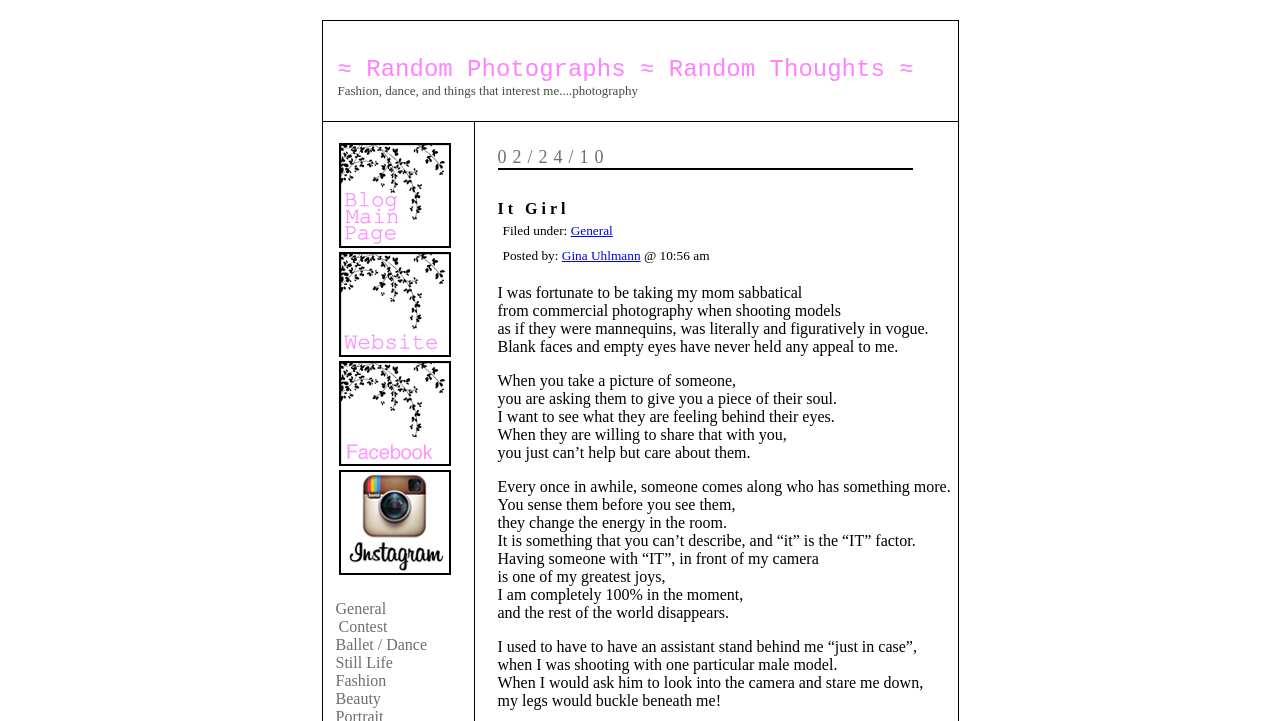What is the main topic of this webpage?
Look at the image and answer with only one word or phrase.

Photography